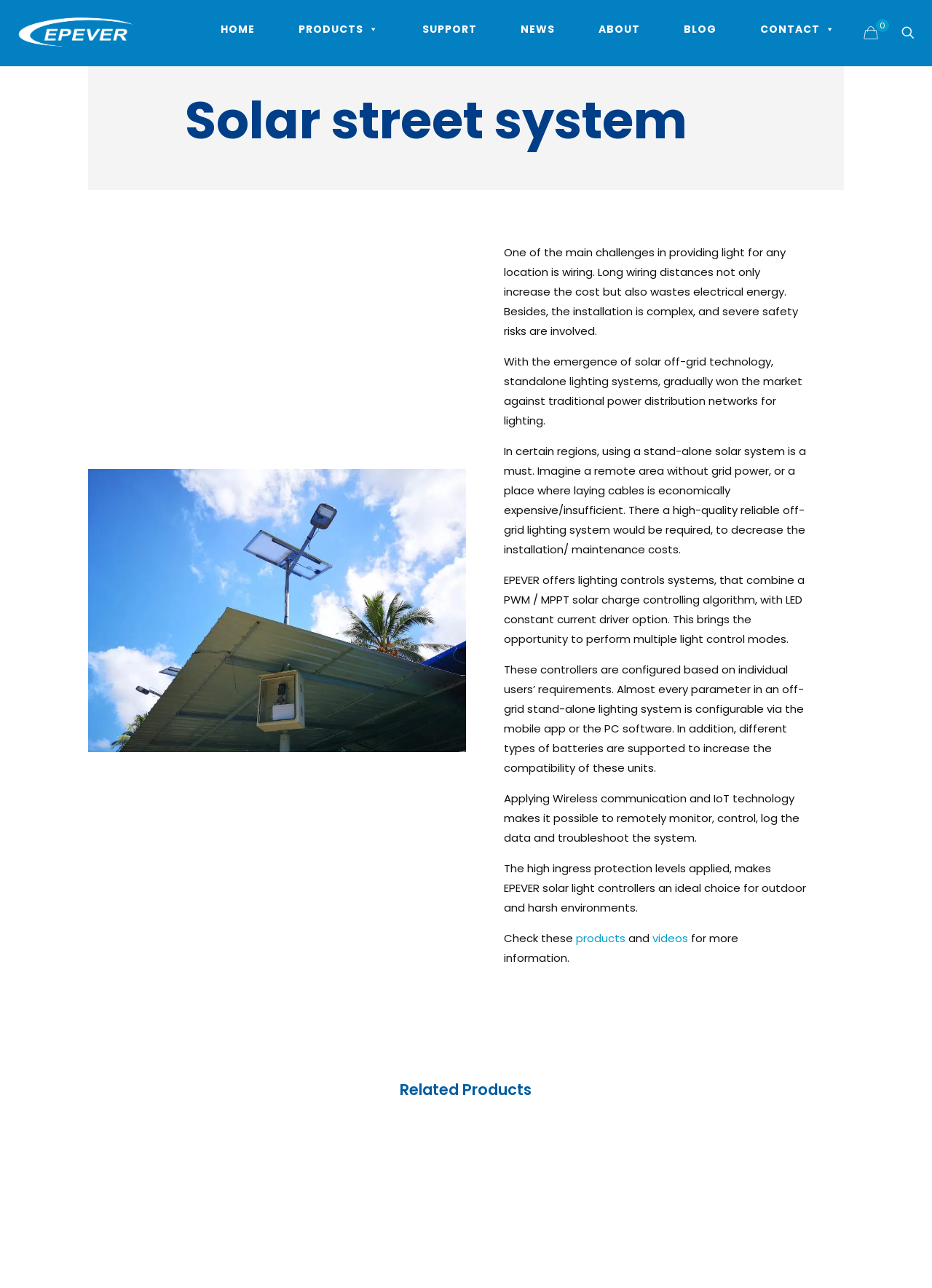Answer the question with a single word or phrase: 
What is the main topic of this webpage?

Solar street lighting systems